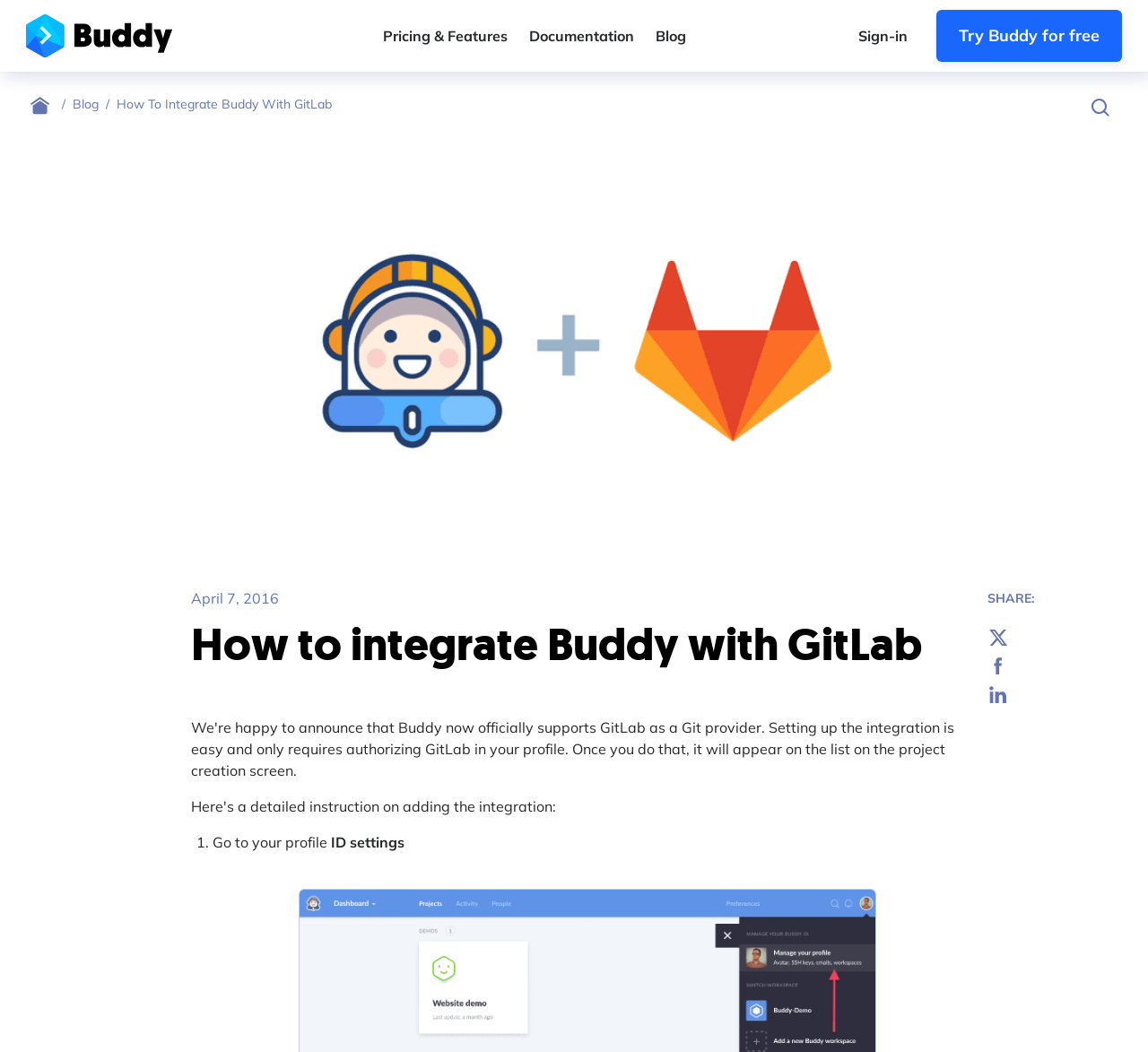Carefully observe the image and respond to the question with a detailed answer:
What is the date of the blog post?

I found the date of the blog post by looking at the static text element located at [0.166, 0.56, 0.243, 0.577] which contains the text 'April 7, 2016'.